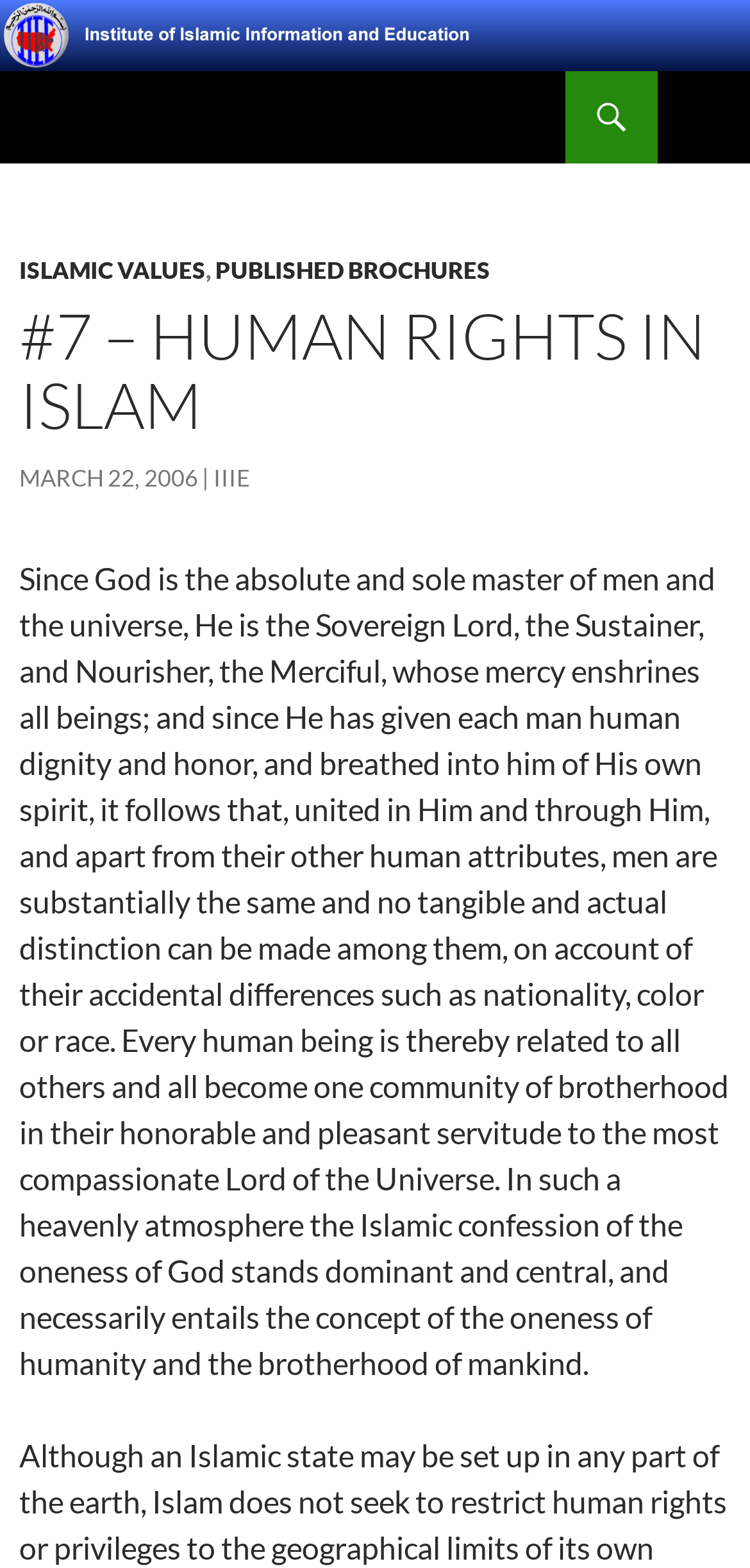What is the topic of the article?
Provide a one-word or short-phrase answer based on the image.

Human Rights In Islam